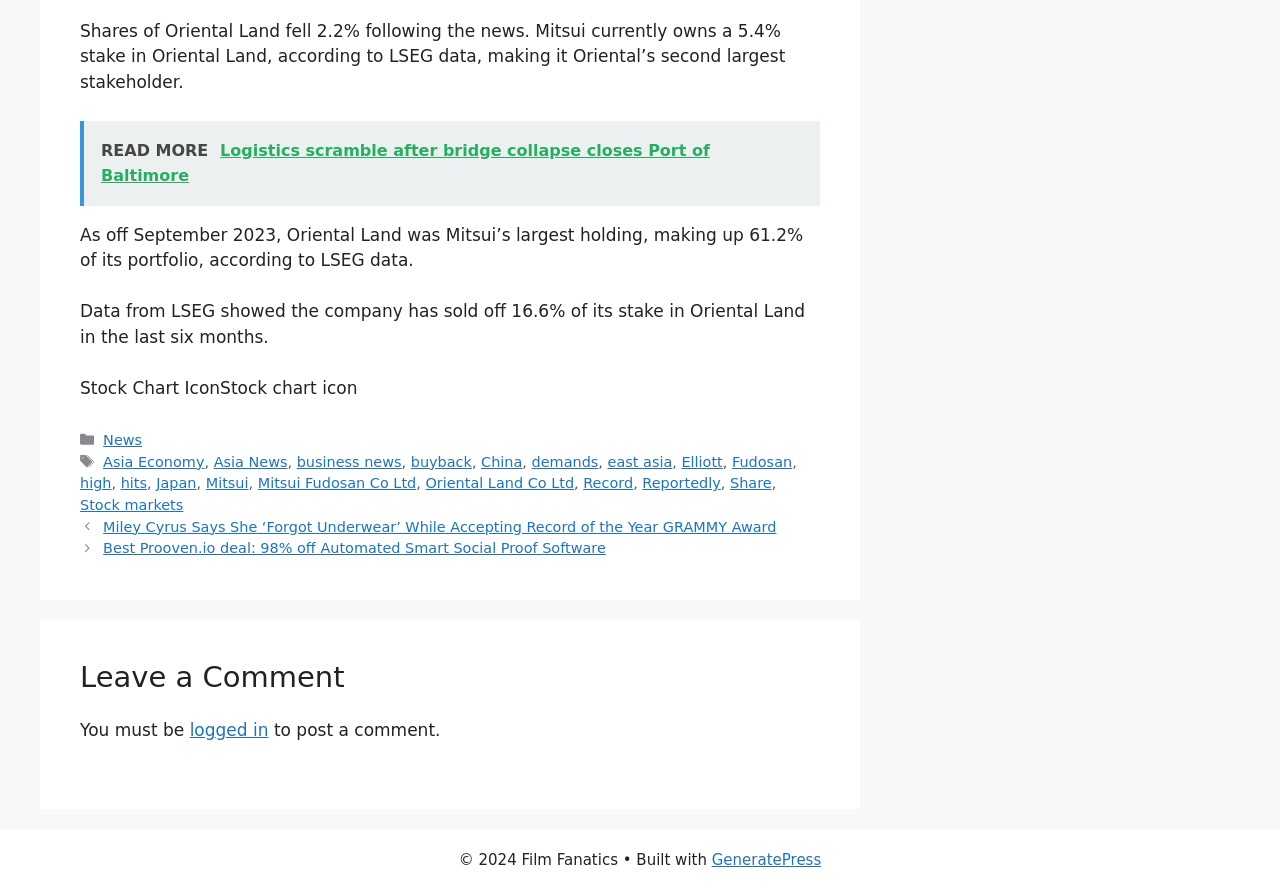Look at the image and answer the question in detail:
How many links are present in the footer section?

The footer section contains 15 links, including 'News', 'Asia Economy', 'Asia News', 'business news', 'buyback', 'China', 'demands', 'east asia', 'Elliott', 'Fudosan', 'high', 'hits', 'Japan', 'Mitsui', and 'Mitsui Fudosan Co Ltd'.